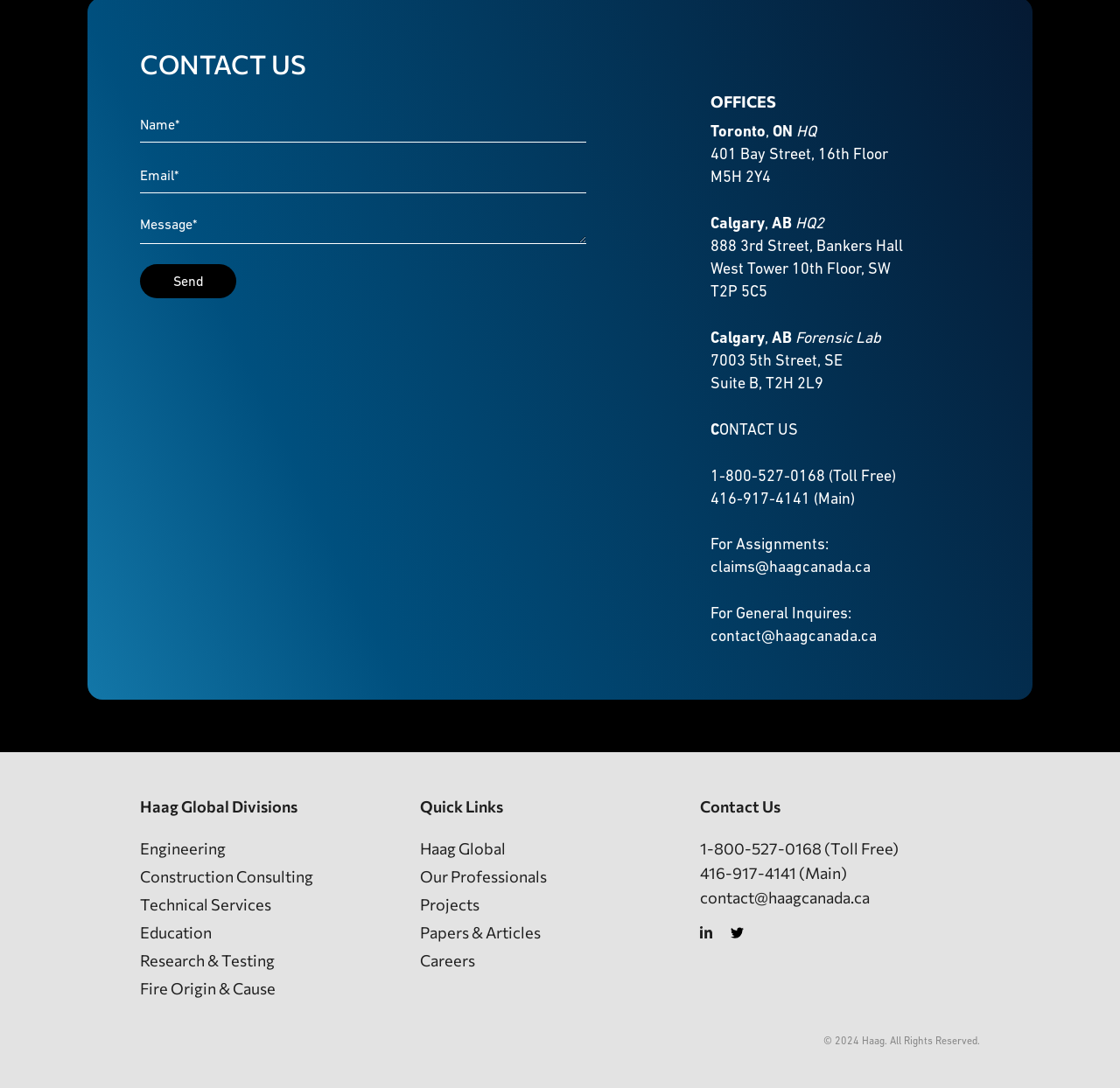What is the phone number for general inquiries?
Could you answer the question with a detailed and thorough explanation?

I found the answer by looking at the 'CONTACT US' section, where it lists the phone number for general inquiries as '416-917-4141'.